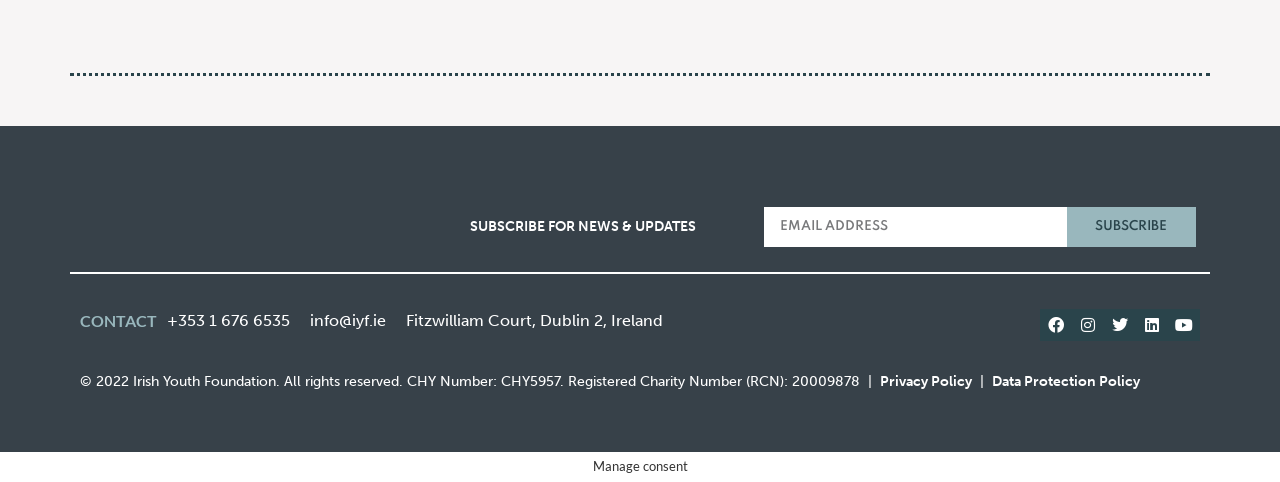Identify the bounding box coordinates of the area that should be clicked in order to complete the given instruction: "Visit Facebook page". The bounding box coordinates should be four float numbers between 0 and 1, i.e., [left, top, right, bottom].

[0.812, 0.642, 0.838, 0.708]